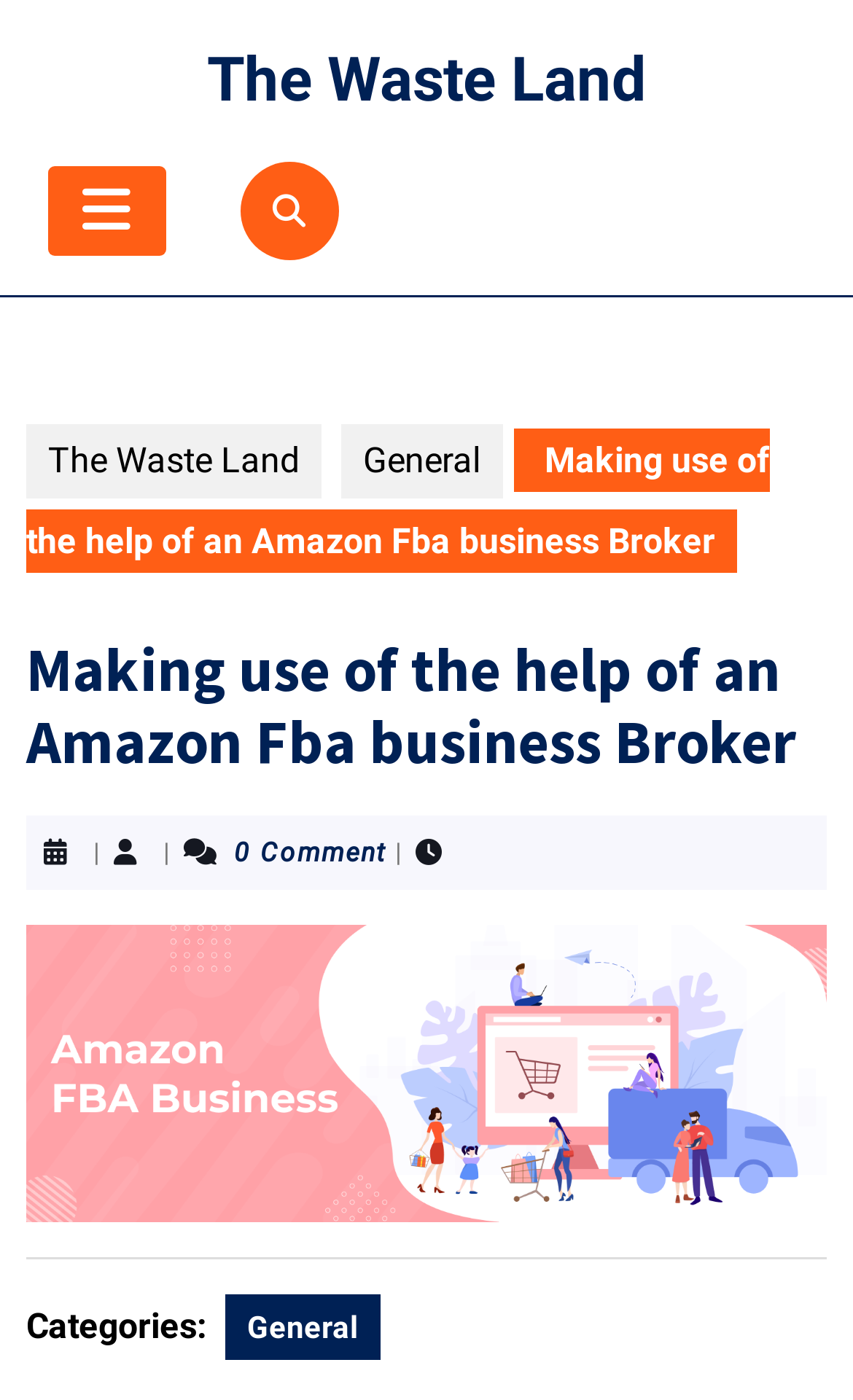What is the category of the post?
Please provide a comprehensive and detailed answer to the question.

I found the link 'General' on the webpage, which is likely to be the category of the post, as it is located near the 'Categories:' static text.